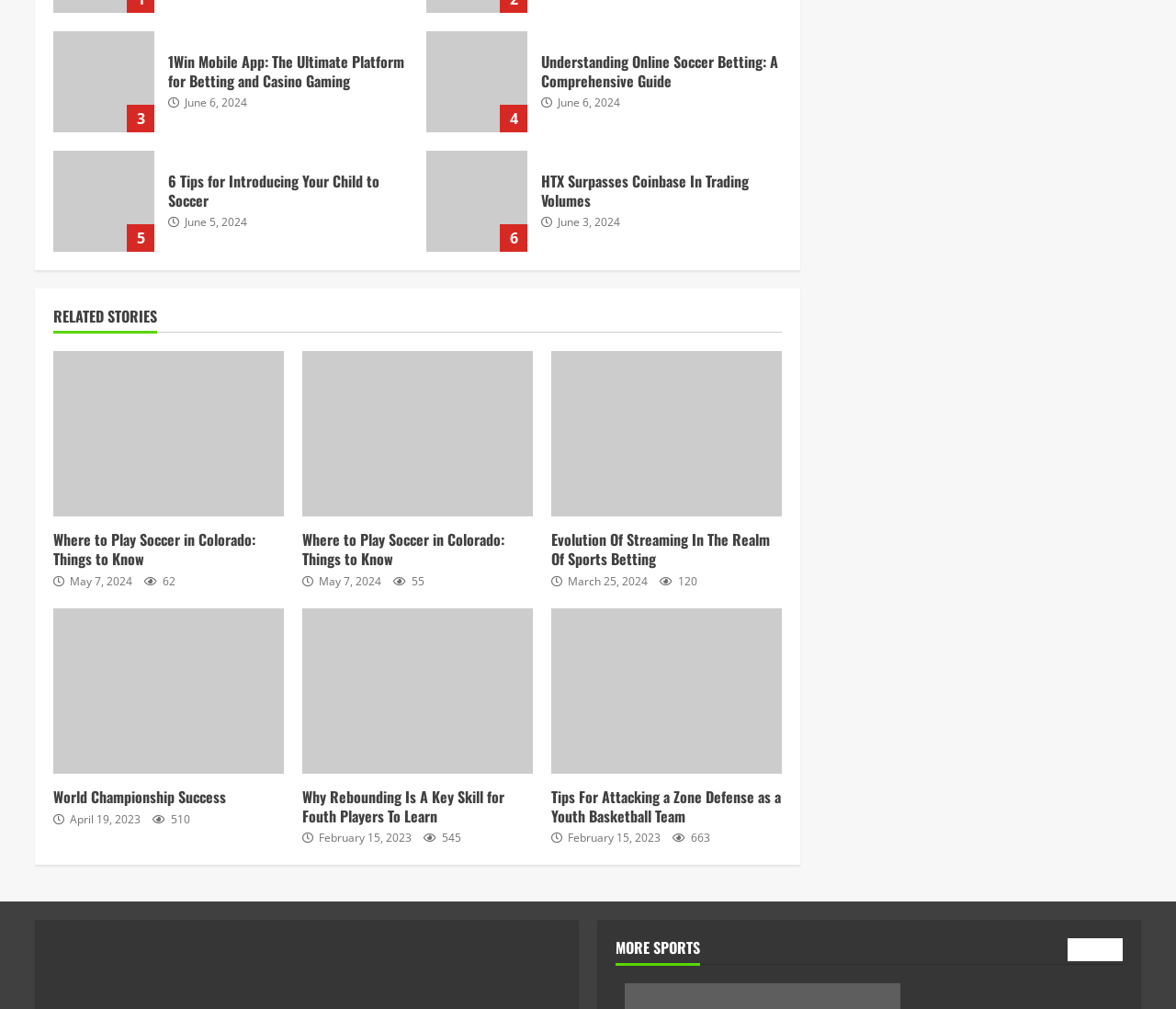Using the element description 510, predict the bounding box coordinates for the UI element. Provide the coordinates in (top-left x, top-left y, bottom-right x, bottom-right y) format with values ranging from 0 to 1.

[0.13, 0.804, 0.162, 0.819]